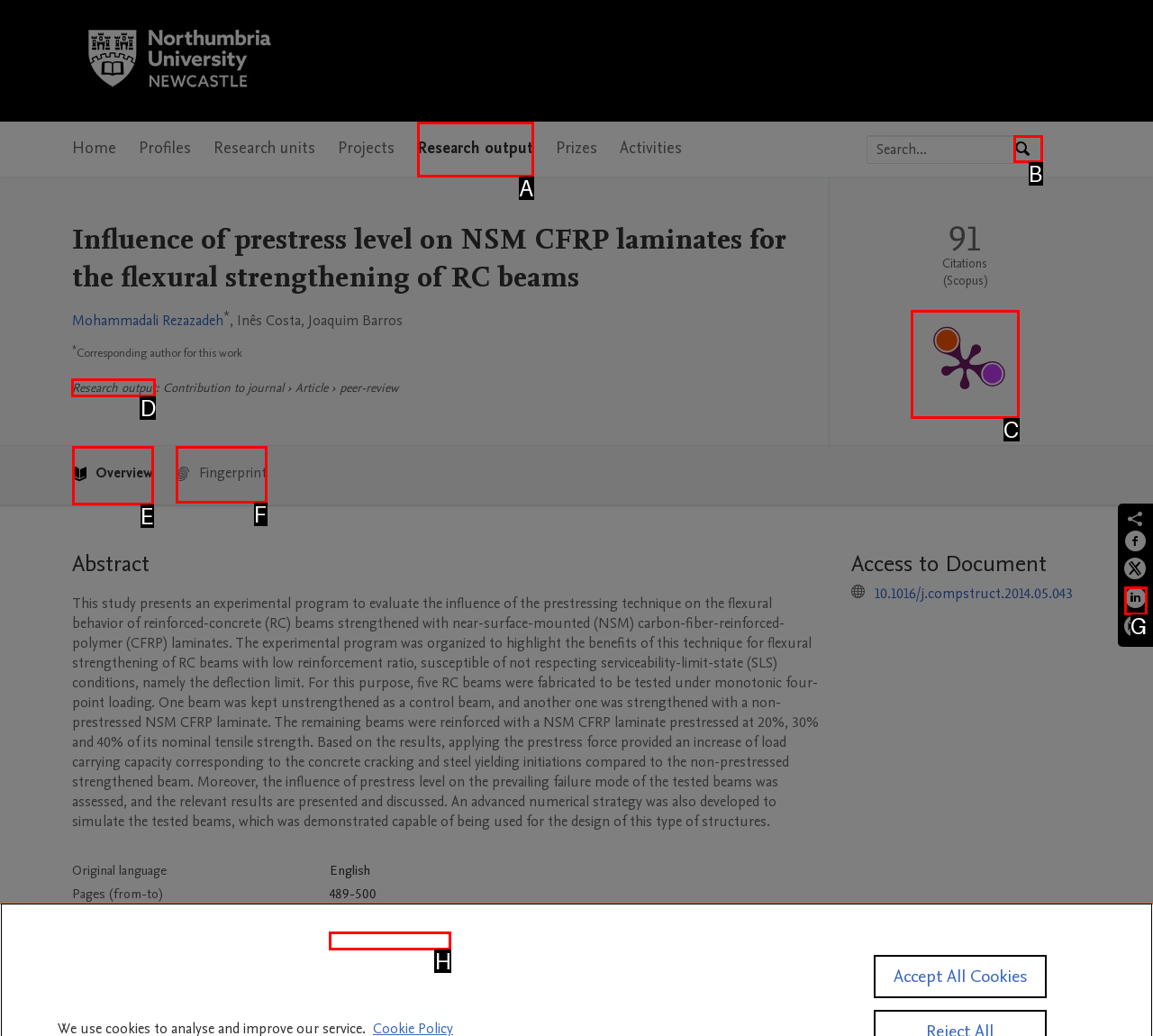Tell me the letter of the UI element to click in order to accomplish the following task: View research output
Answer with the letter of the chosen option from the given choices directly.

D